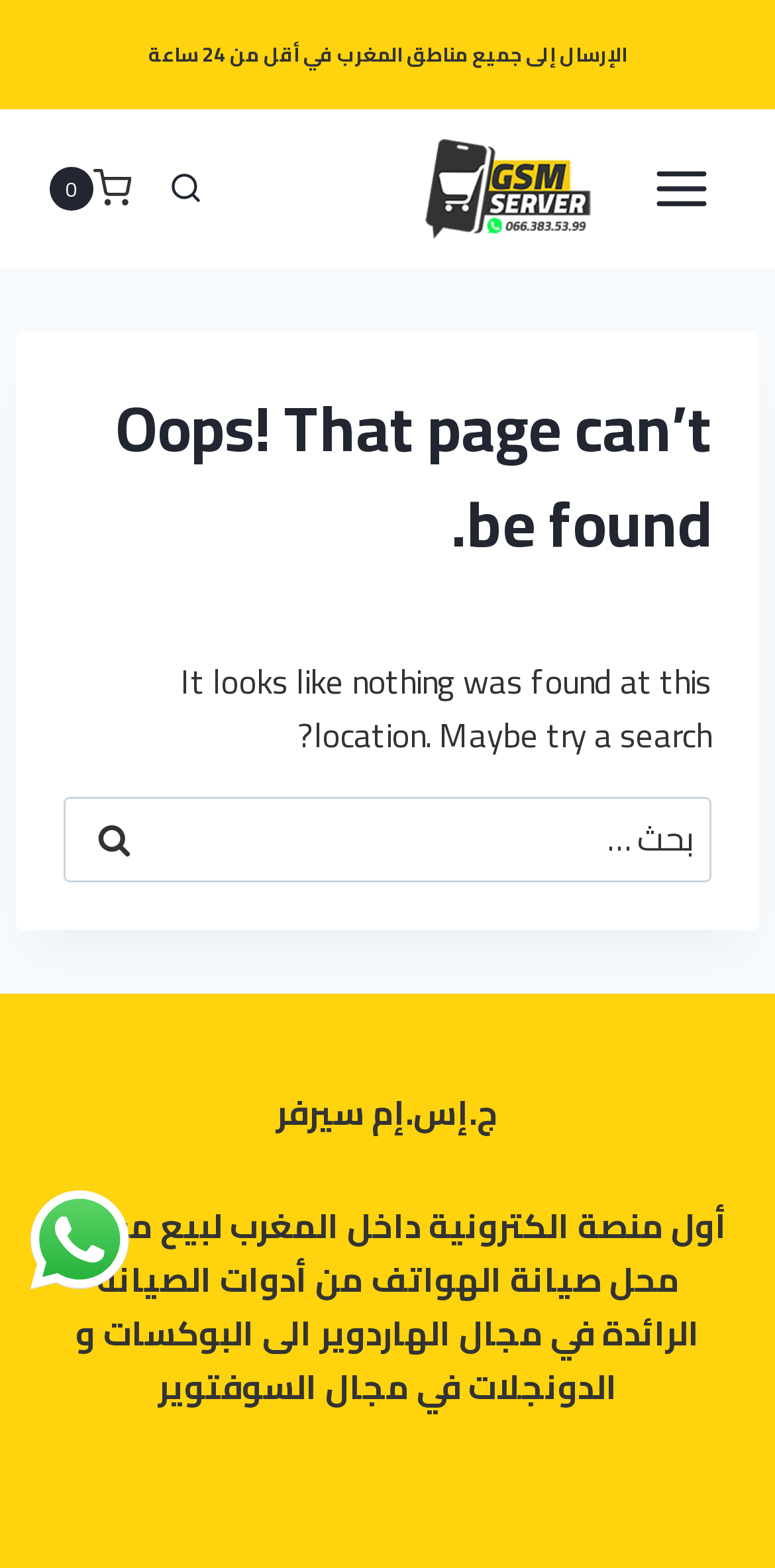Can you specify the bounding box coordinates for the region that should be clicked to fulfill this instruction: "WhatsApp us".

[0.038, 0.759, 0.167, 0.823]